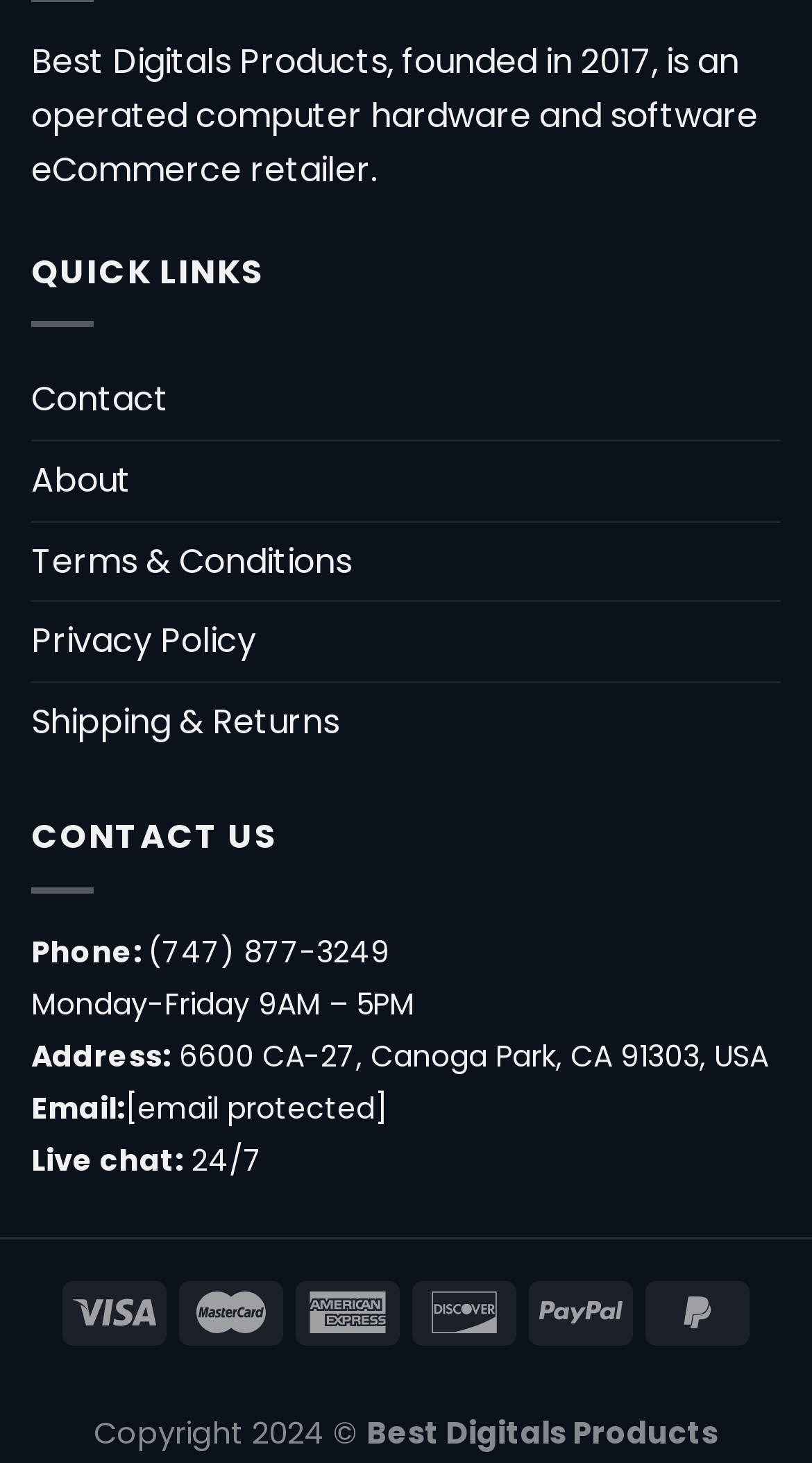Use a single word or phrase to answer the following:
What is the name of the company?

Best Digitals Products